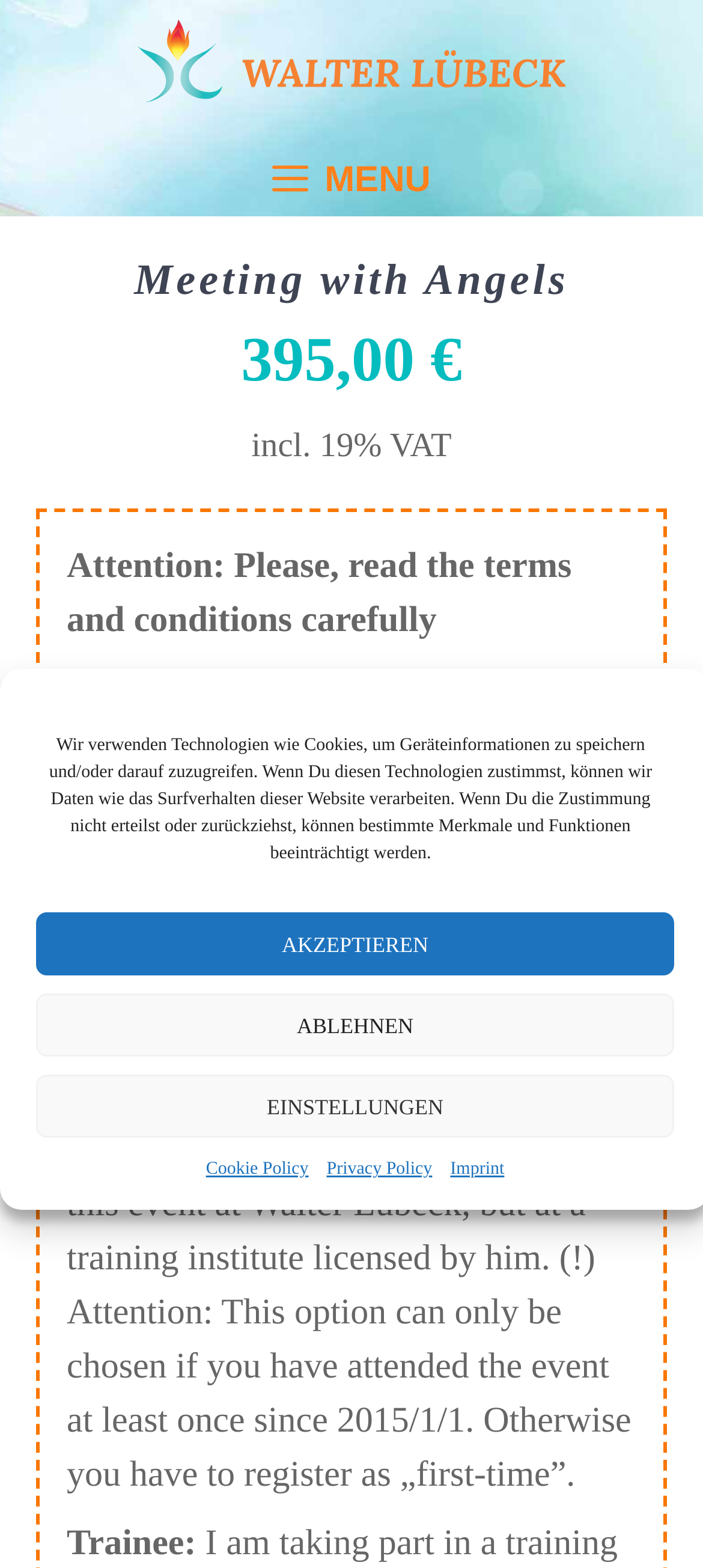Please specify the bounding box coordinates of the clickable section necessary to execute the following command: "Click the link to Imprint".

[0.64, 0.737, 0.717, 0.754]